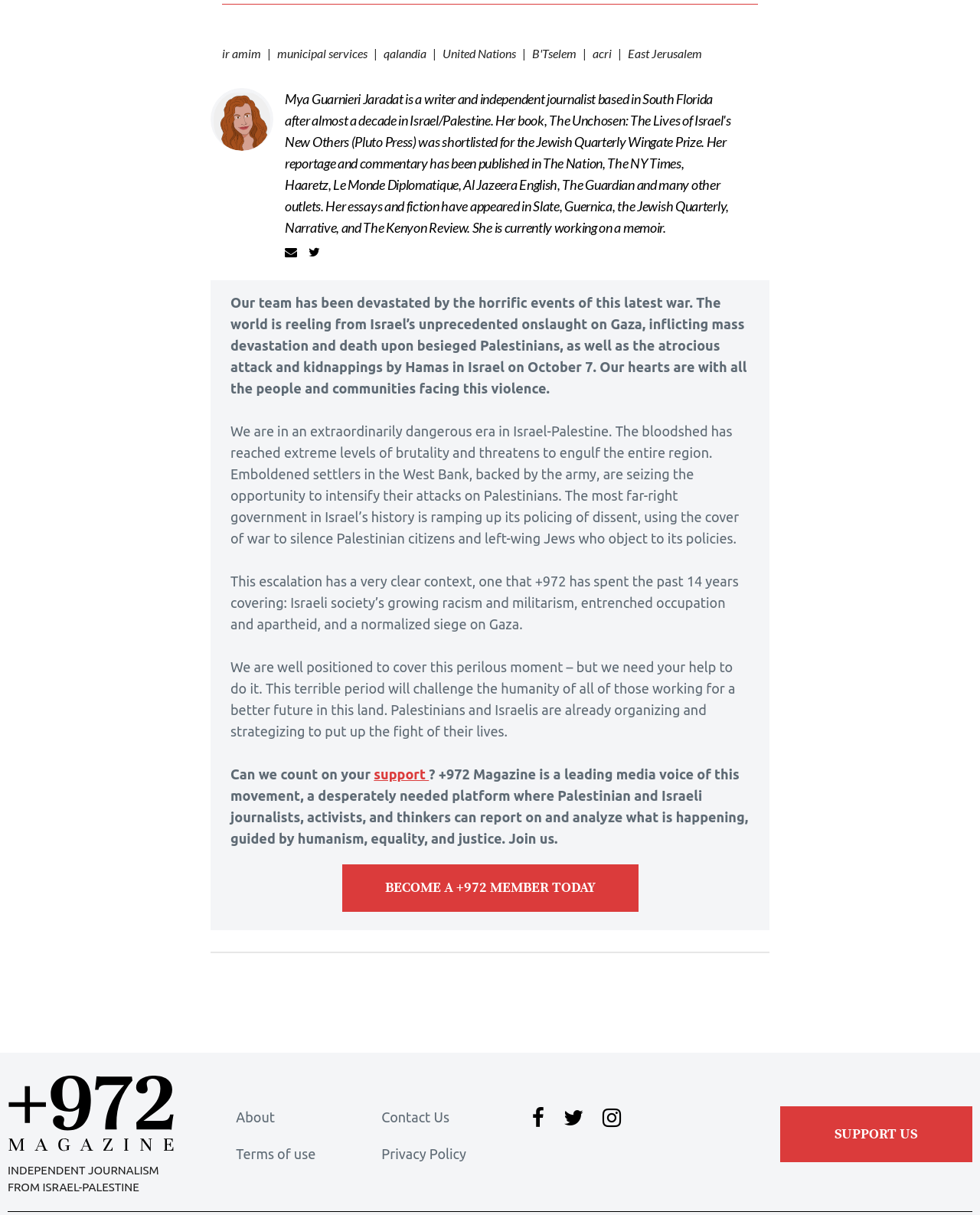Please identify the bounding box coordinates for the region that you need to click to follow this instruction: "Visit the 'About' page".

[0.241, 0.913, 0.28, 0.926]